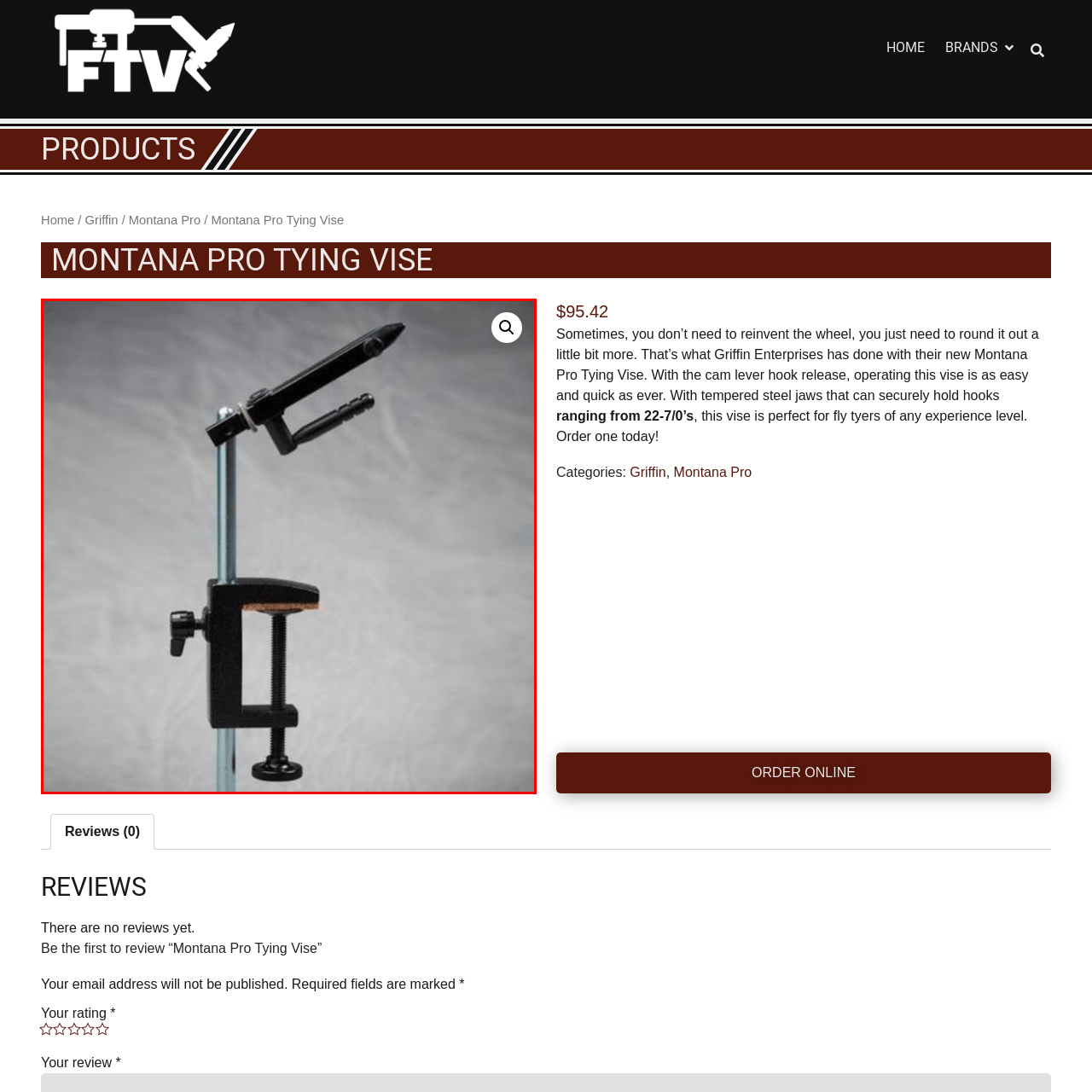Provide a comprehensive description of the image contained within the red rectangle.

The image depicts a Montana Pro Tying Vise, designed for fly tying enthusiasts. This precision tool features a sturdy construction with tempered steel jaws to securely hold hooks of varying sizes, ranging from 22 to 7/0. The vise is equipped with a convenient cam lever hook release mechanism that allows for quick and easy operation. Its clamp base ensures stability while you work, making it suitable for beginners and experienced tyers alike. The sleek black and metallic design emphasizes both functionality and aesthetic appeal, making it a valuable addition to any fly tying setup.